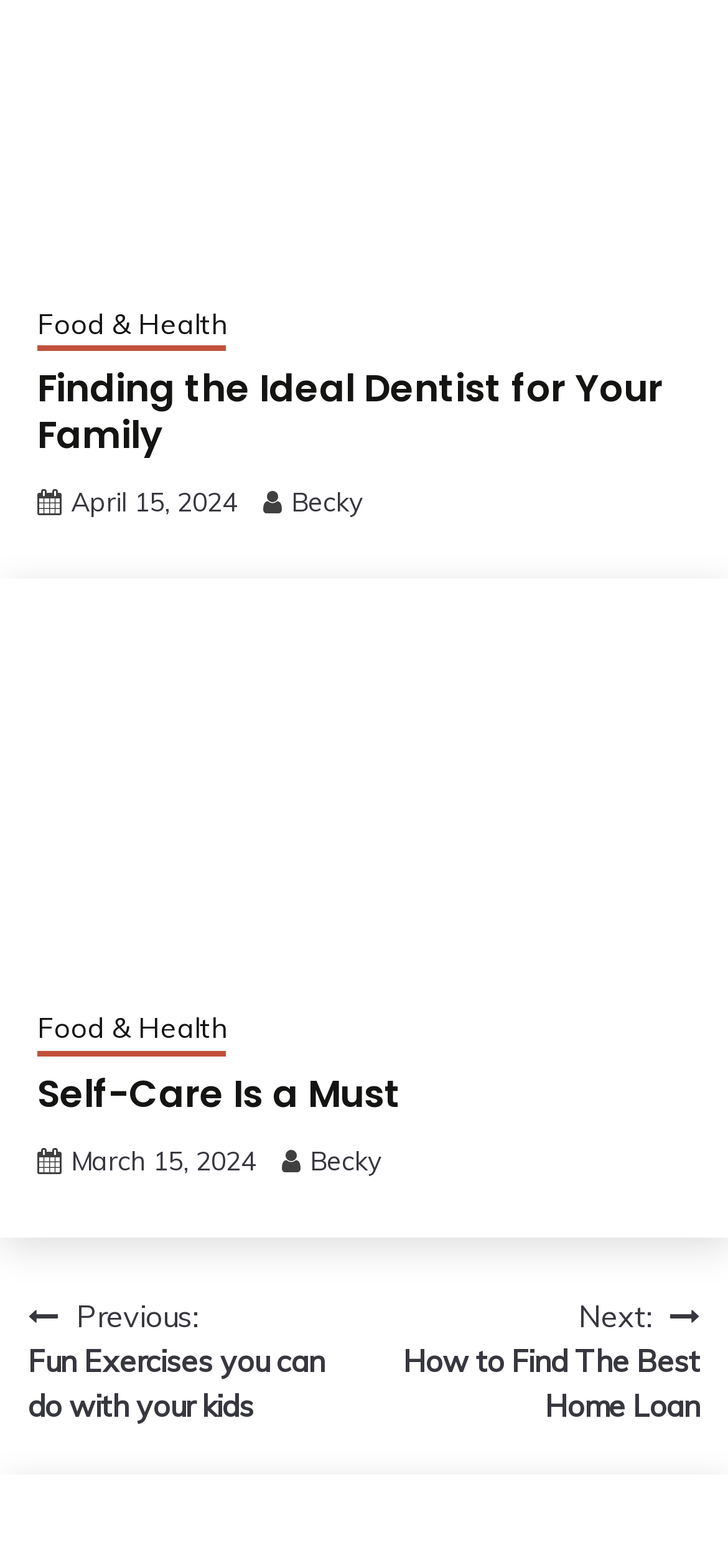Locate the bounding box coordinates of the element you need to click to accomplish the task described by this instruction: "View 'Food & Health' category".

[0.051, 0.194, 0.31, 0.224]